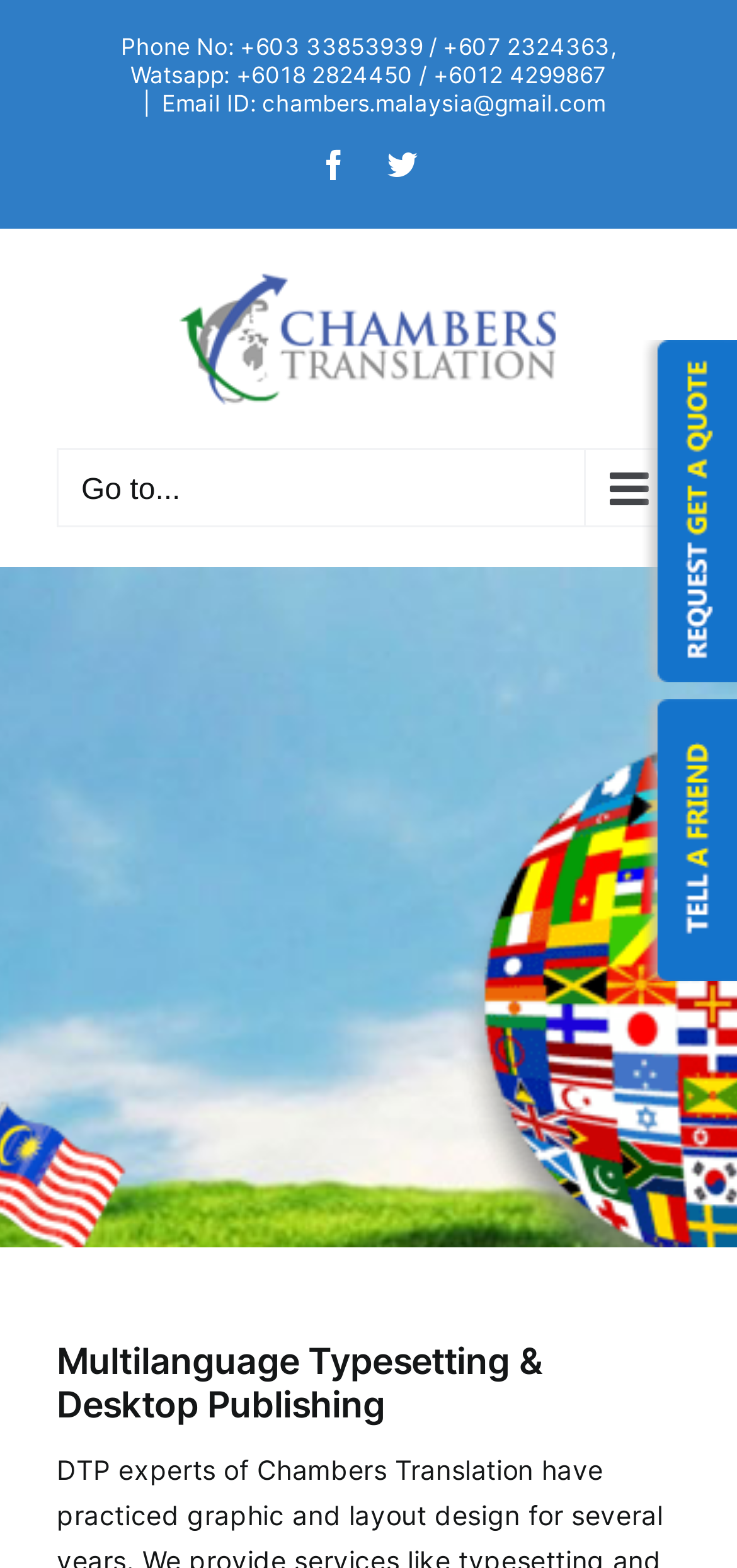Provide a one-word or short-phrase answer to the question:
What social media platforms are available?

Facebook, Twitter